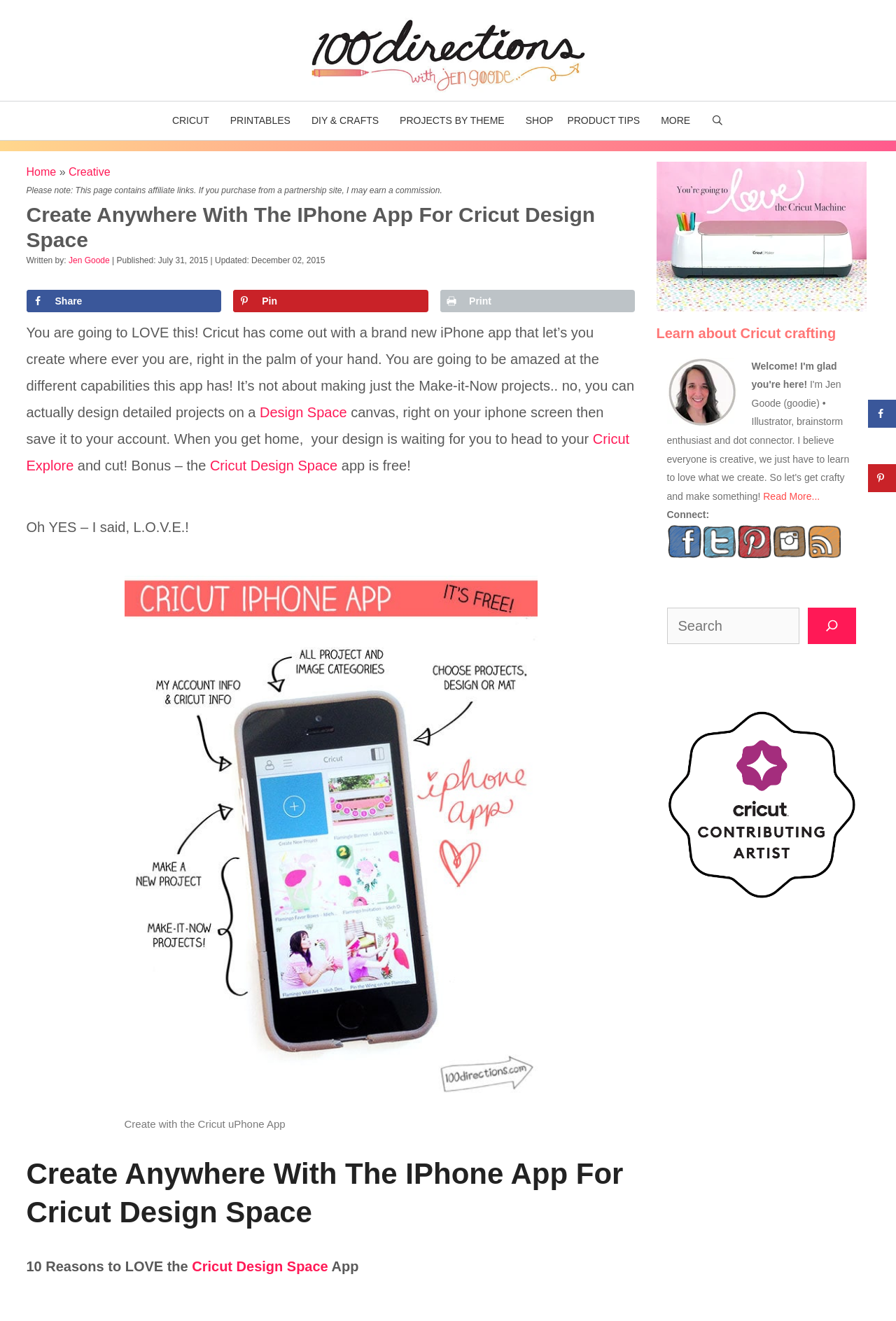From the given element description: "Jen Goode", find the bounding box for the UI element. Provide the coordinates as four float numbers between 0 and 1, in the order [left, top, right, bottom].

[0.077, 0.193, 0.122, 0.201]